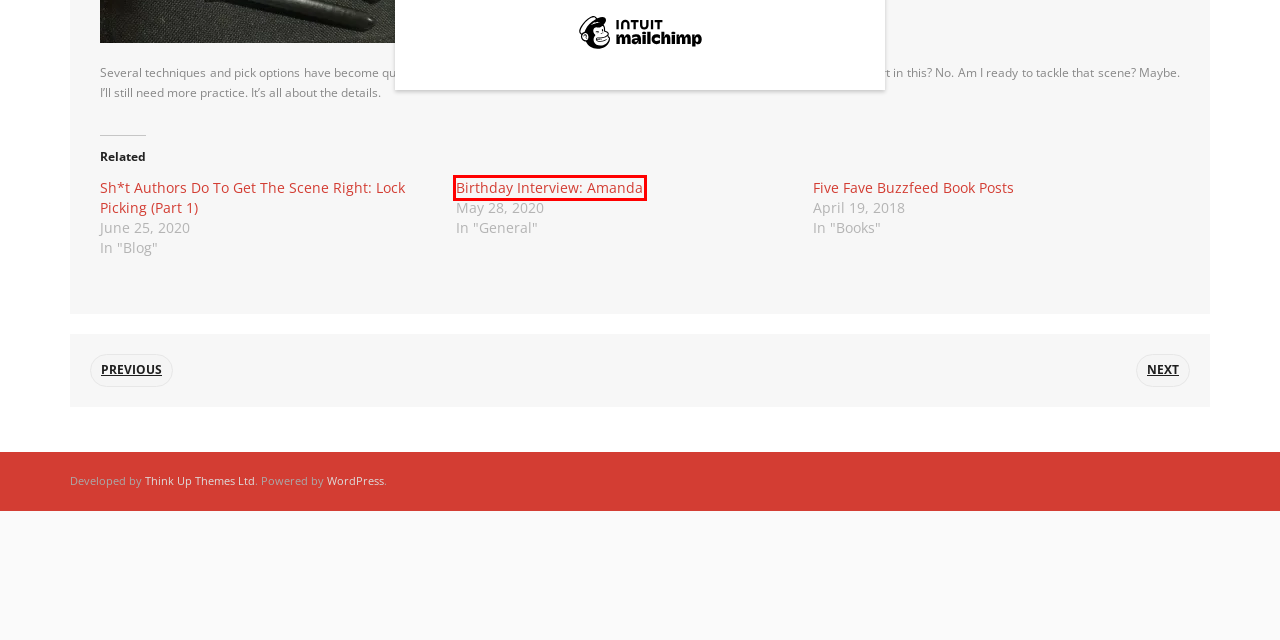You are looking at a webpage screenshot with a red bounding box around an element. Pick the description that best matches the new webpage after interacting with the element in the red bounding box. The possible descriptions are:
A. Sh*t Authors Do To Get The Scene Right: Lock Picking (Part 1) – Mecha Panda Publishing
B. Birthday Interview: Amanda – Mecha Panda Publishing
C. Mecha Panda Publishing – Creating Fiction Channels and Story Worlds
D. Learning – Mecha Panda Publishing
E. Birthday Interview: Tiffany – Mecha Panda Publishing
F. Five Fave Buzzfeed Book Posts – Mecha Panda Publishing
G. Books & Merchandise – Mecha Panda Publishing
H. Blog – Mecha Panda Publishing

B